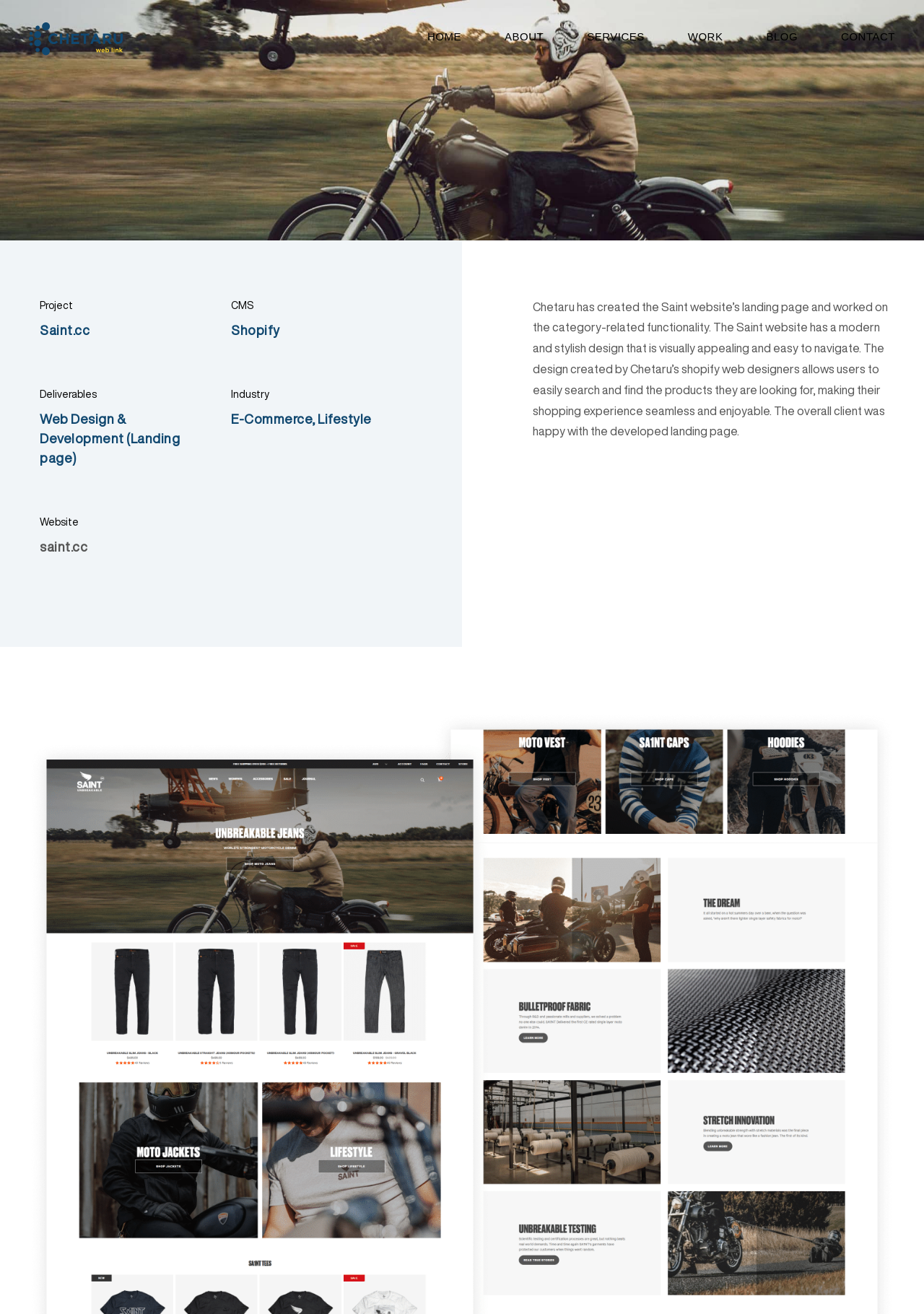Determine the bounding box coordinates for the clickable element required to fulfill the instruction: "Visit the 'Chetaru' website". Provide the coordinates as four float numbers between 0 and 1, i.e., [left, top, right, bottom].

[0.031, 0.017, 0.133, 0.042]